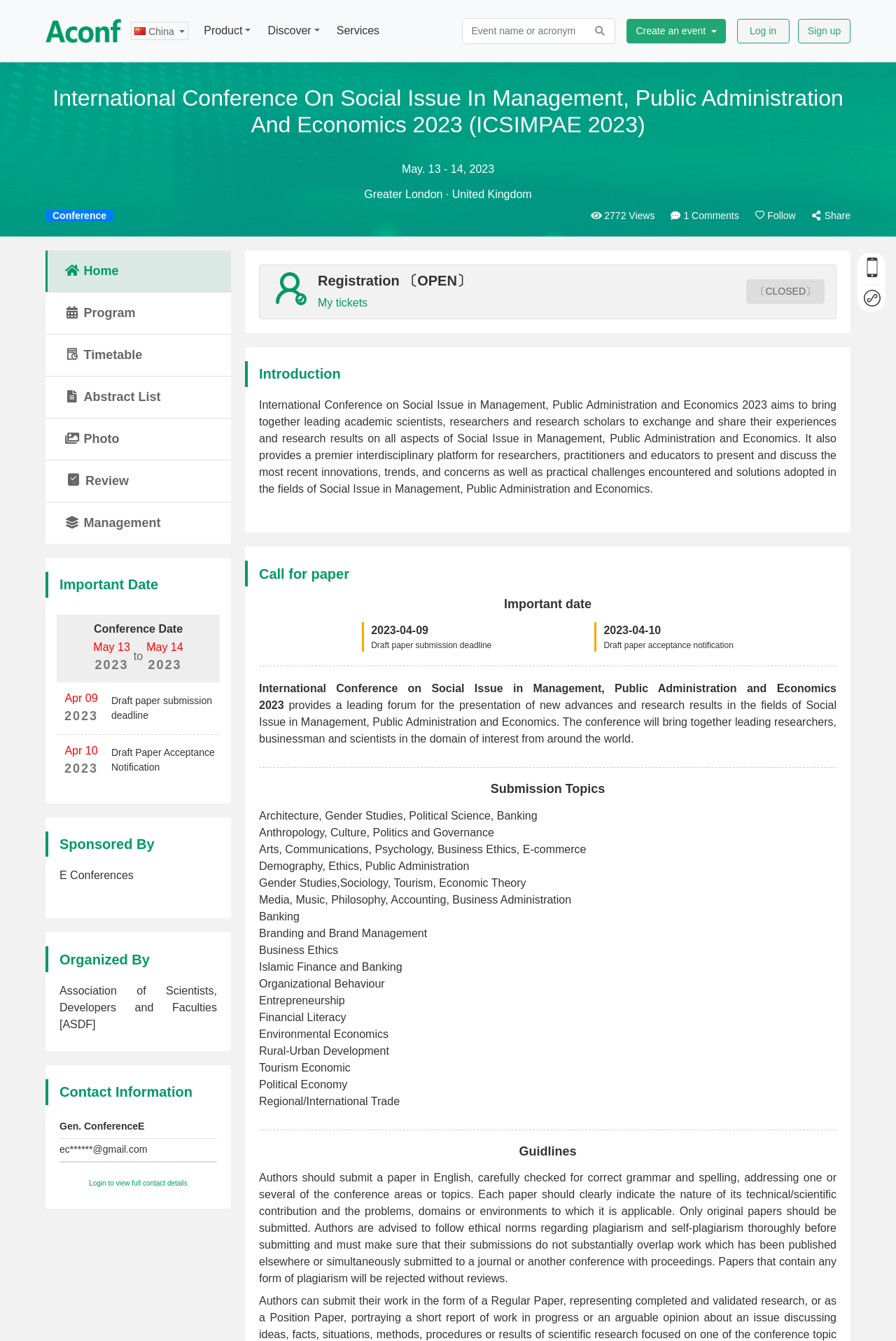Refer to the element description Sign up and identify the corresponding bounding box in the screenshot. Format the coordinates as (top-left x, top-left y, bottom-right x, bottom-right y) with values in the range of 0 to 1.

[0.891, 0.014, 0.949, 0.032]